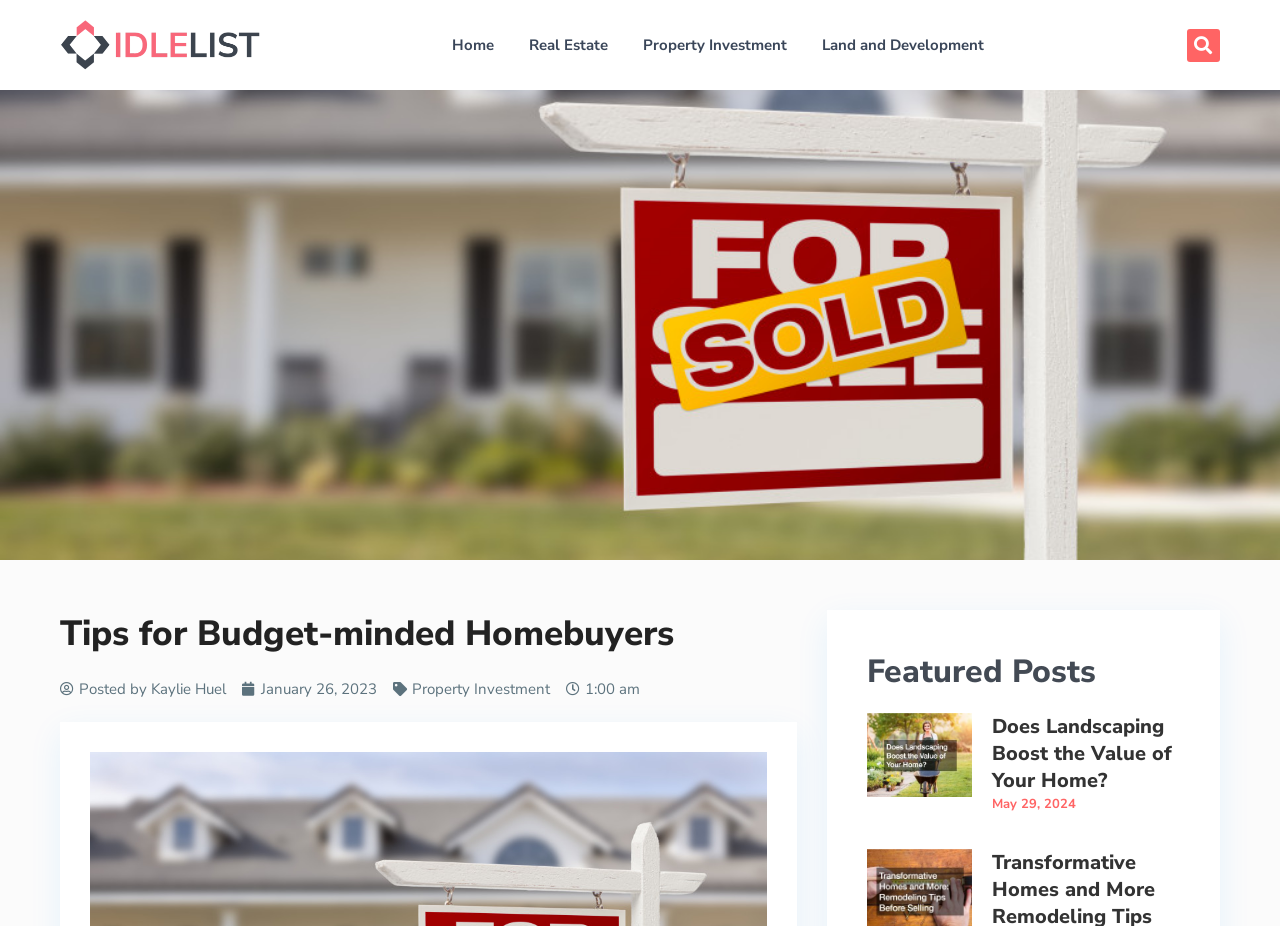Locate the bounding box coordinates of the clickable region necessary to complete the following instruction: "Read the article about Landscaping". Provide the coordinates in the format of four float numbers between 0 and 1, i.e., [left, top, right, bottom].

[0.775, 0.77, 0.916, 0.857]